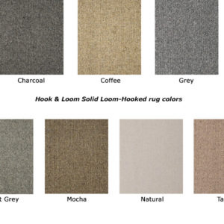Explain the image thoroughly, highlighting all key elements.

This image showcases a selection of colors available for Hook & Loom's Solid Loom-Hooked rugs. The upper portion features three color swatches labeled as "Charcoal," "Coffee," and "Grey." Below, there are four additional colors: "Light Grey," "Mocha," "Natural," and "Tan." This diverse palette highlights the natural, earthy tones that characterize the collection, perfect for adding warmth and elegance to any space. The rugs are notable for their loom-hooked construction, which offers a plush feeling underfoot while emphasizing sustainability through the use of natural fibers.